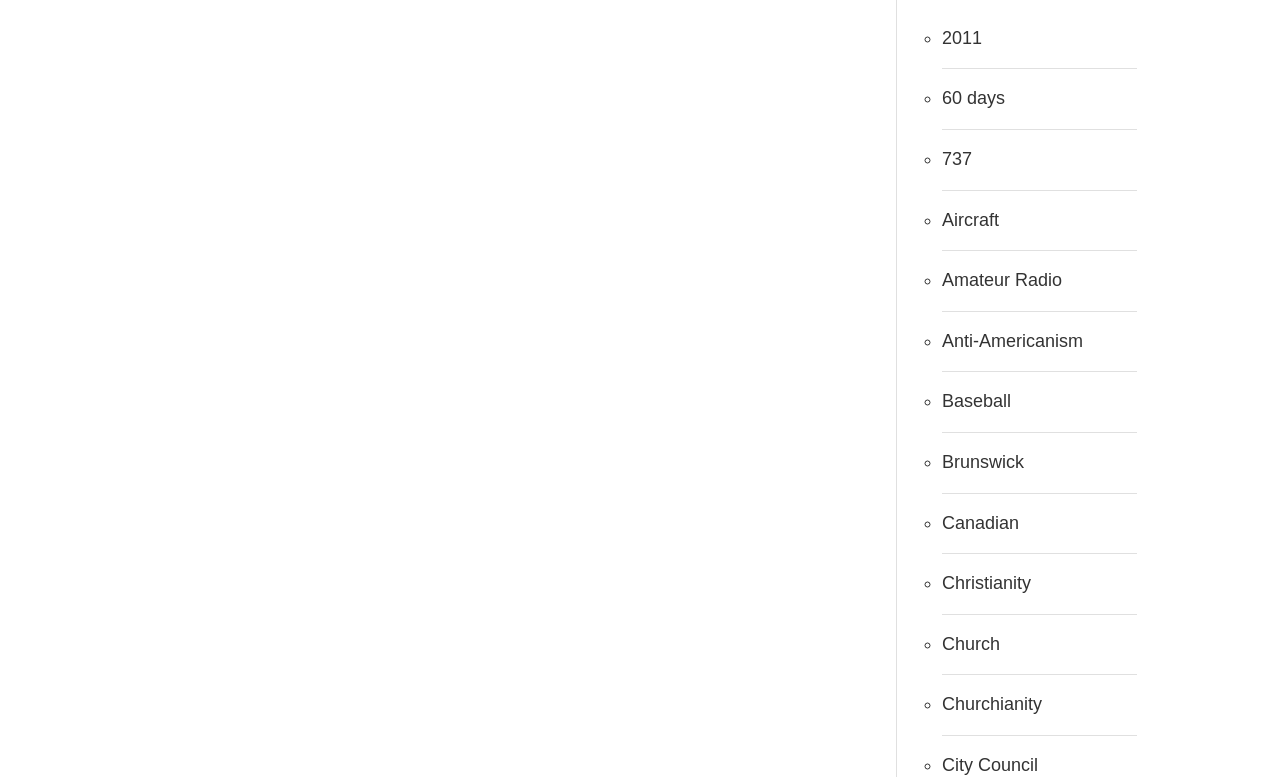Provide a one-word or brief phrase answer to the question:
What is the first list item?

2011